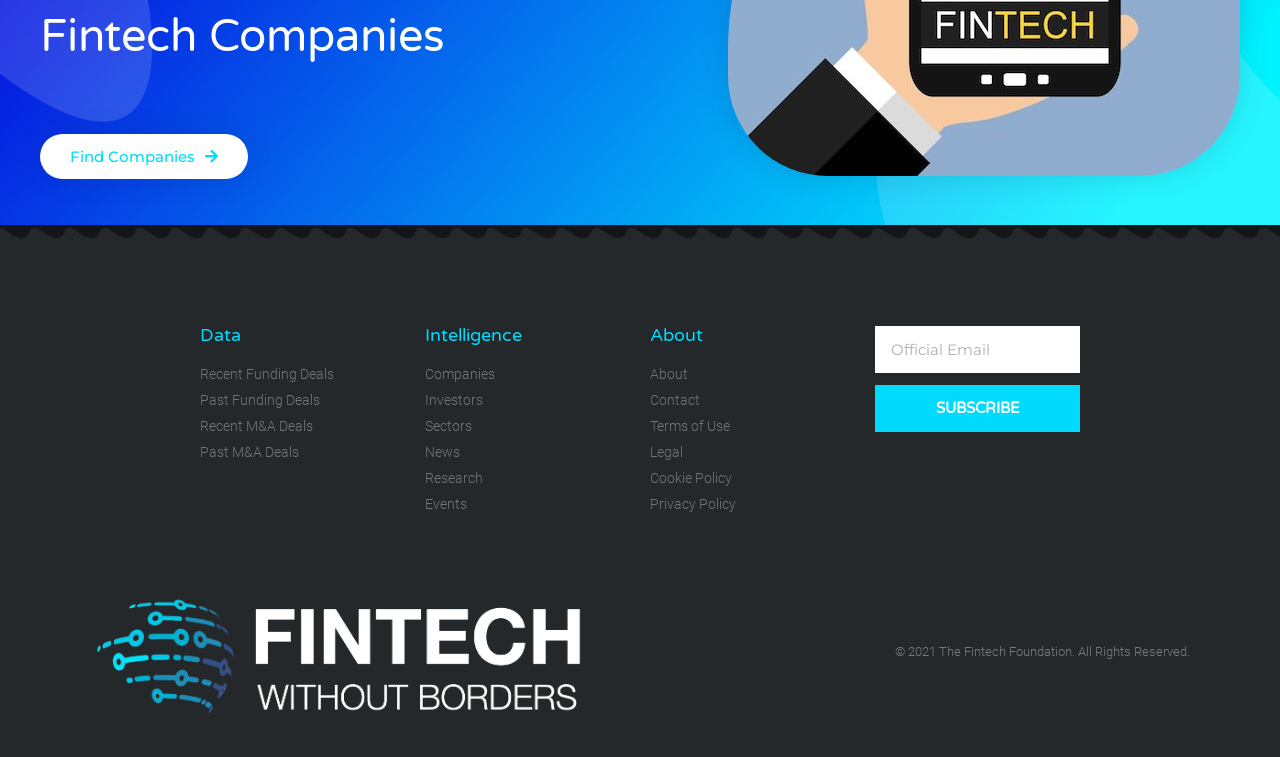How many links are under 'About'?
Using the information from the image, answer the question thoroughly.

By examining the webpage, I found that under the 'About' category, there are five links: 'About', 'Contact', 'Terms of Use', 'Legal', and 'Cookie Policy'. Therefore, there are 5 links under 'About'.